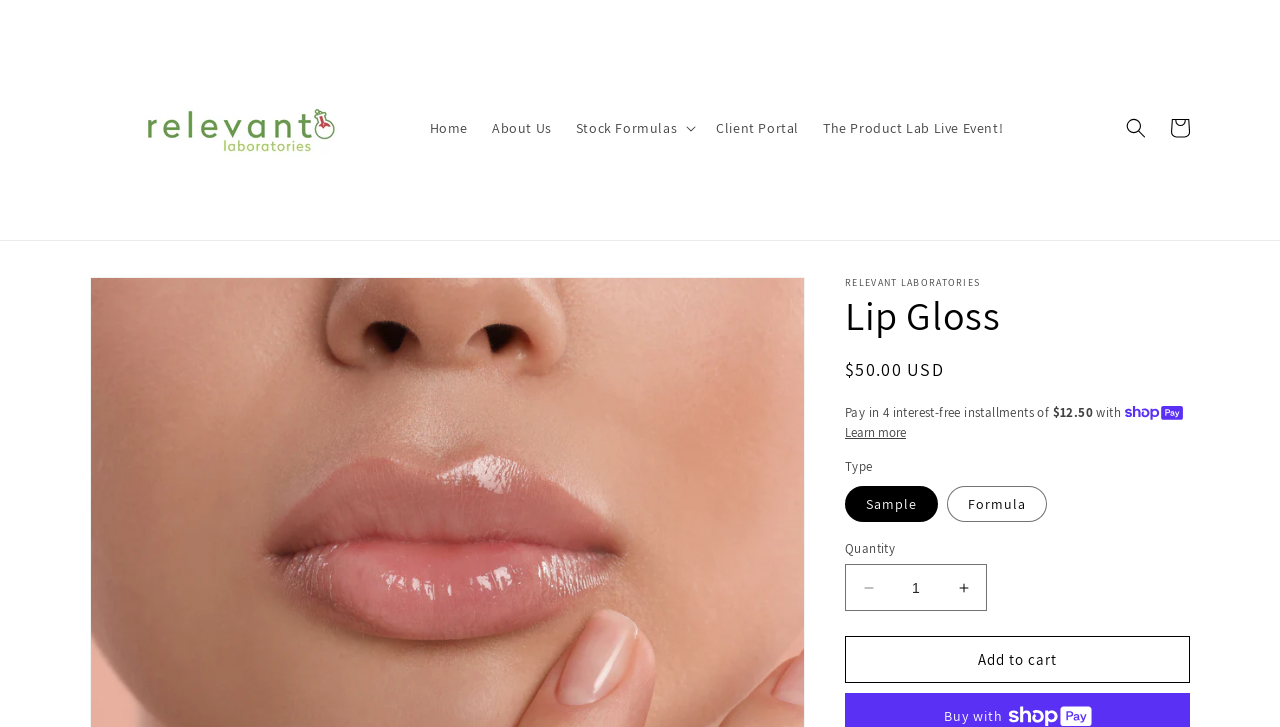What is the purpose of the 'Learn more' button?
Deliver a detailed and extensive answer to the question.

I found the purpose of the 'Learn more' button by looking at its location next to the 'Pay in 4 interest-free installments of' label, which suggests that it provides more information about payment installments.